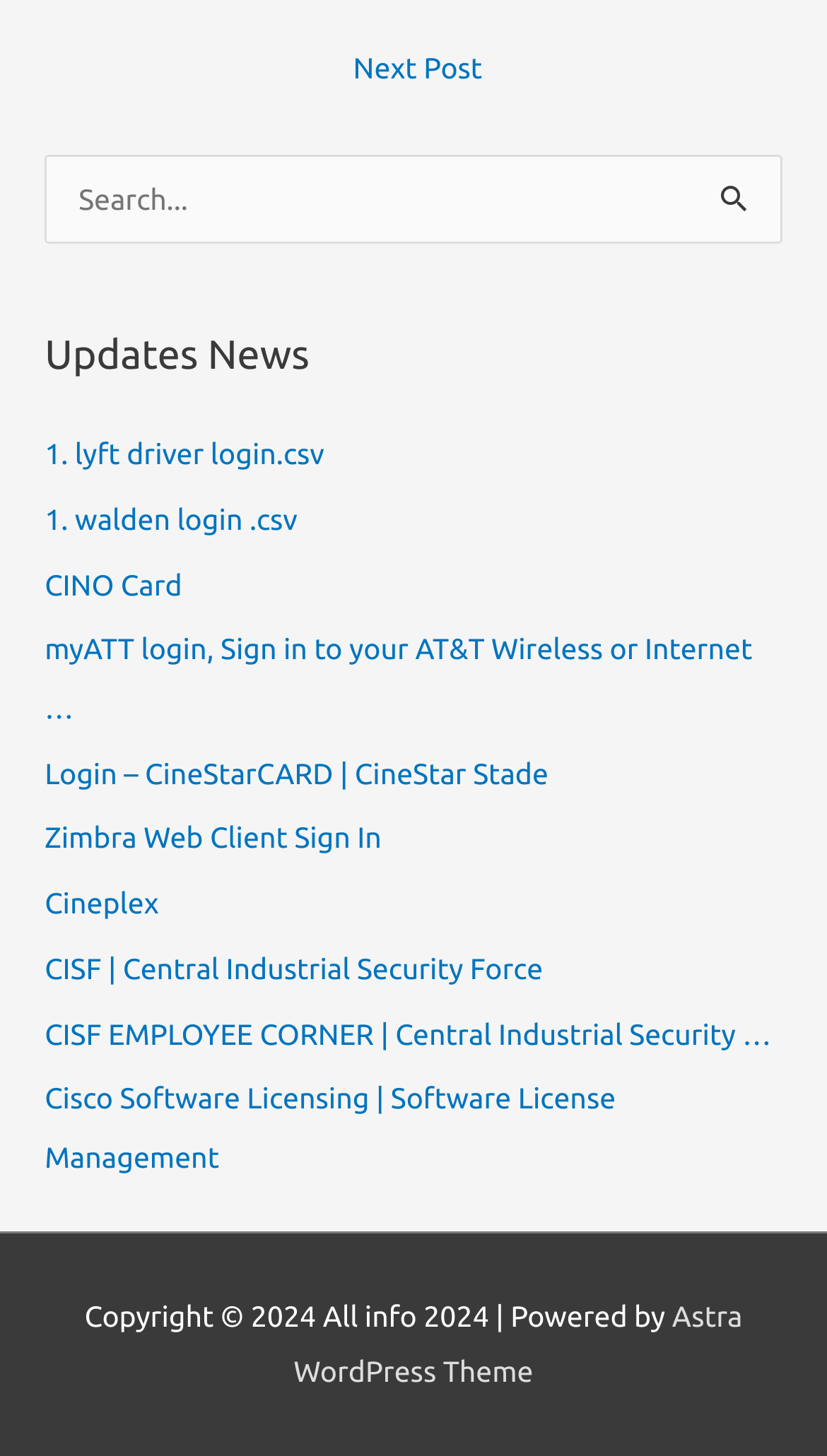What is the purpose of the search box?
Refer to the image and provide a one-word or short phrase answer.

To search for updates